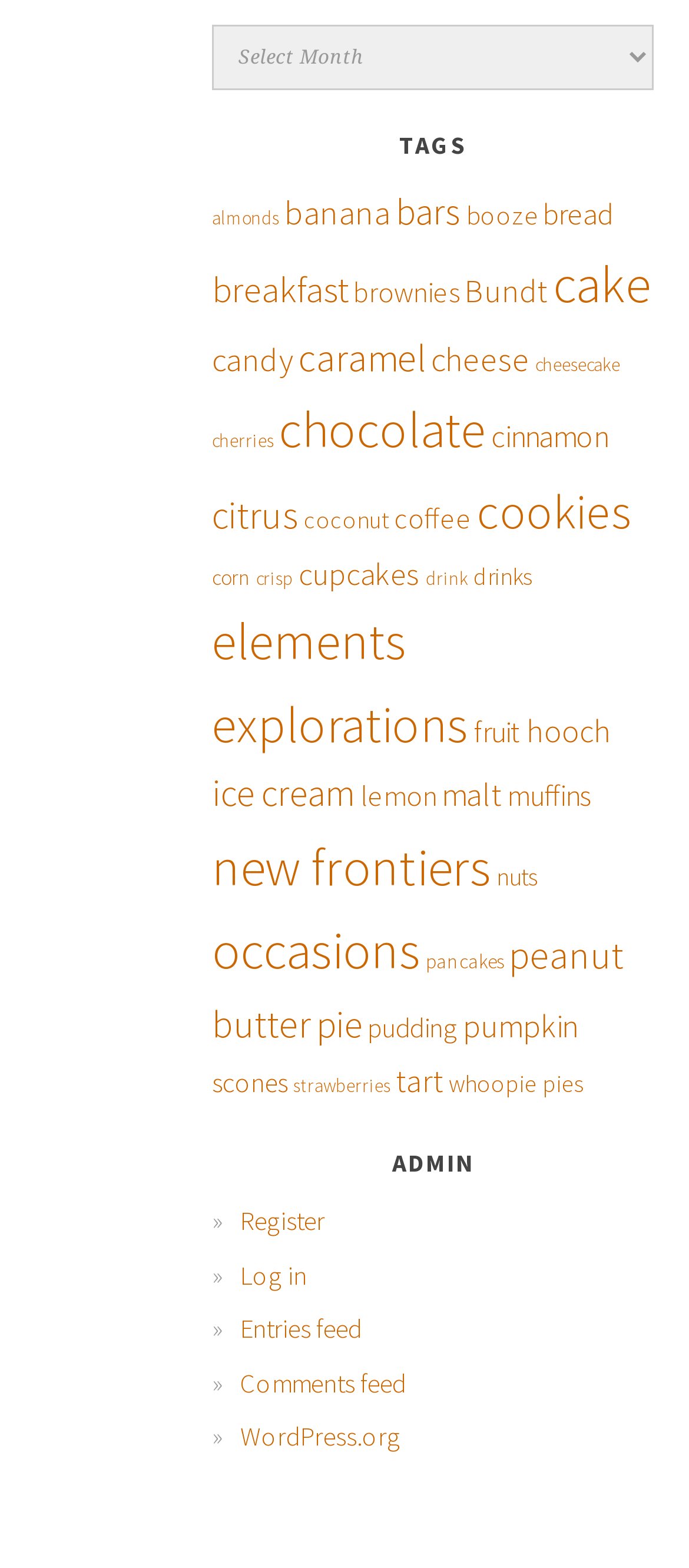Please locate the bounding box coordinates of the element that should be clicked to achieve the given instruction: "Read about what is home contents insurance".

None